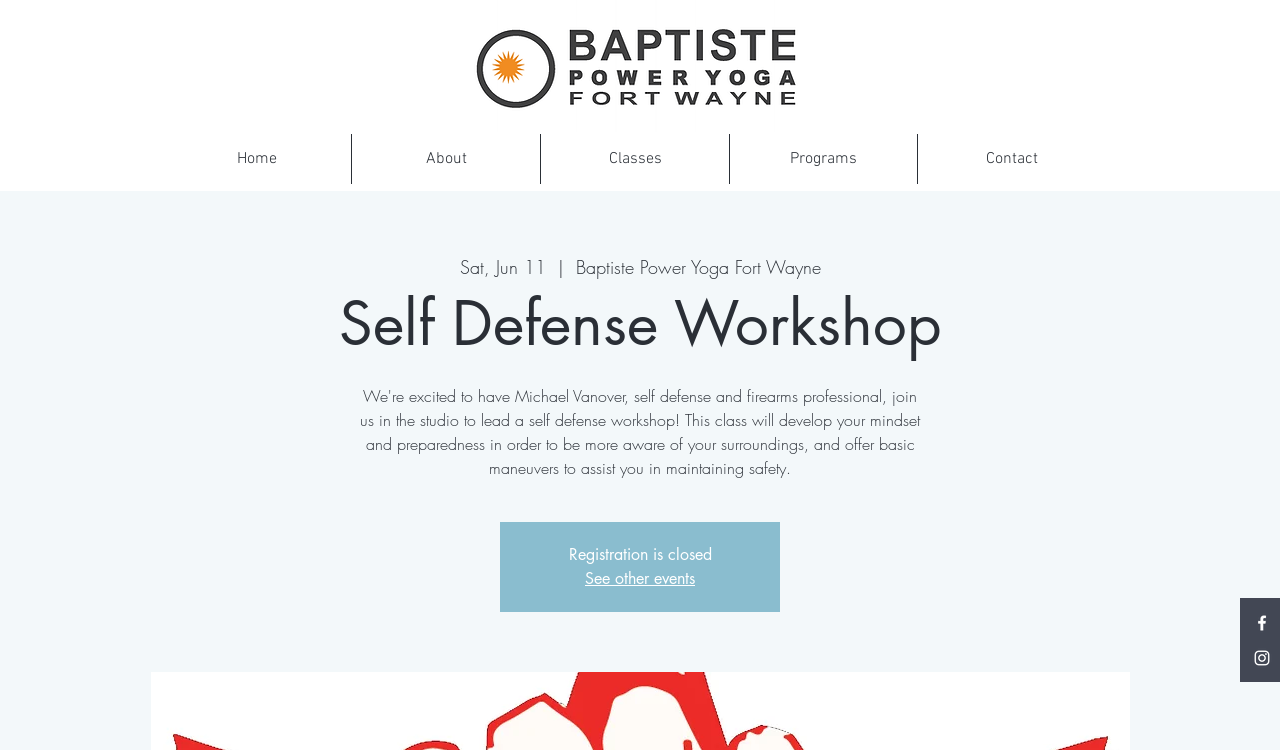What is the name of the yoga studio?
Give a single word or phrase as your answer by examining the image.

Baptiste Power Yoga Fort Wayne